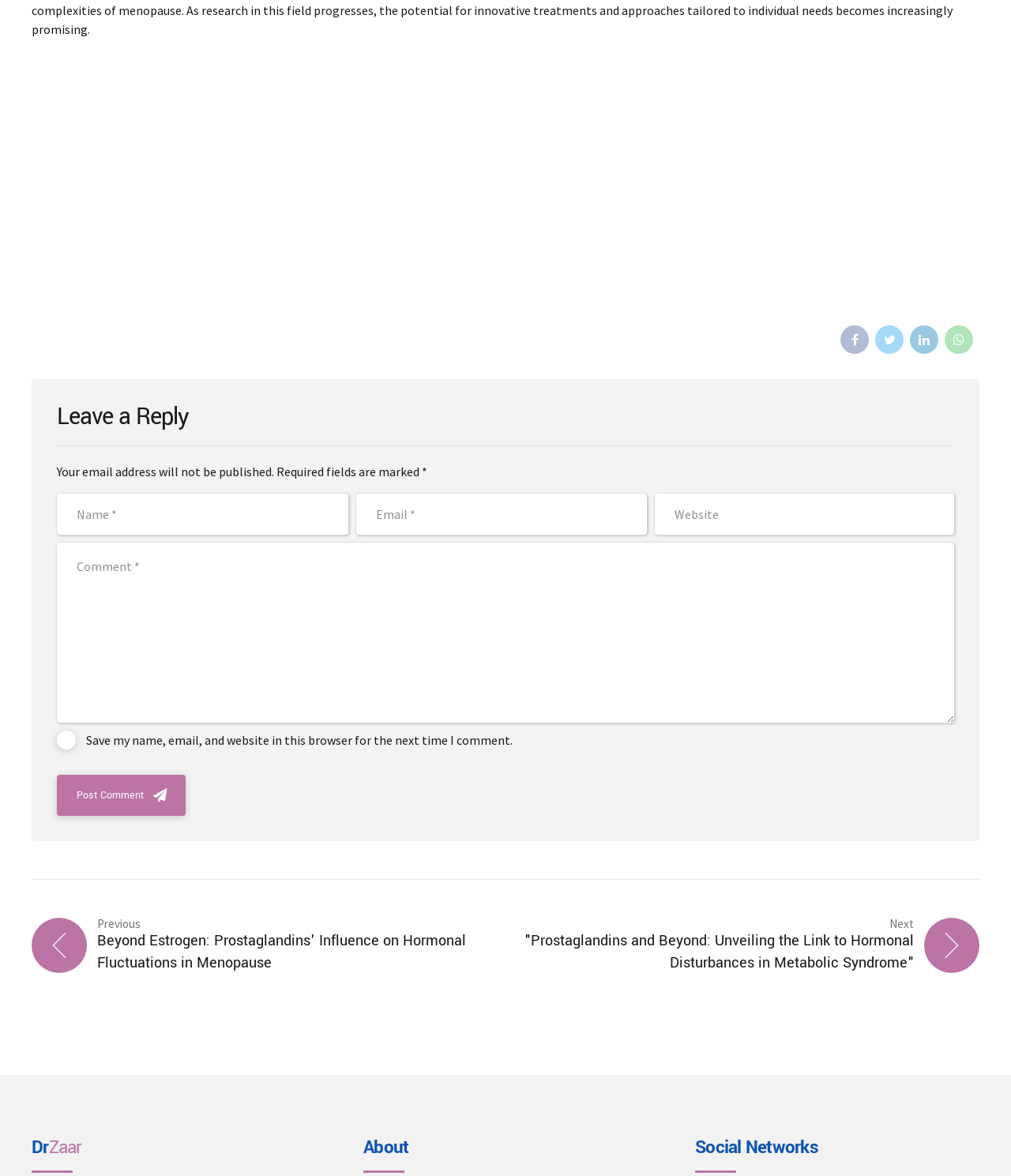Using the description: "🤝Hire Top Global Professionals", determine the UI element's bounding box coordinates. Ensure the coordinates are in the format of four float numbers between 0 and 1, i.e., [left, top, right, bottom].

None